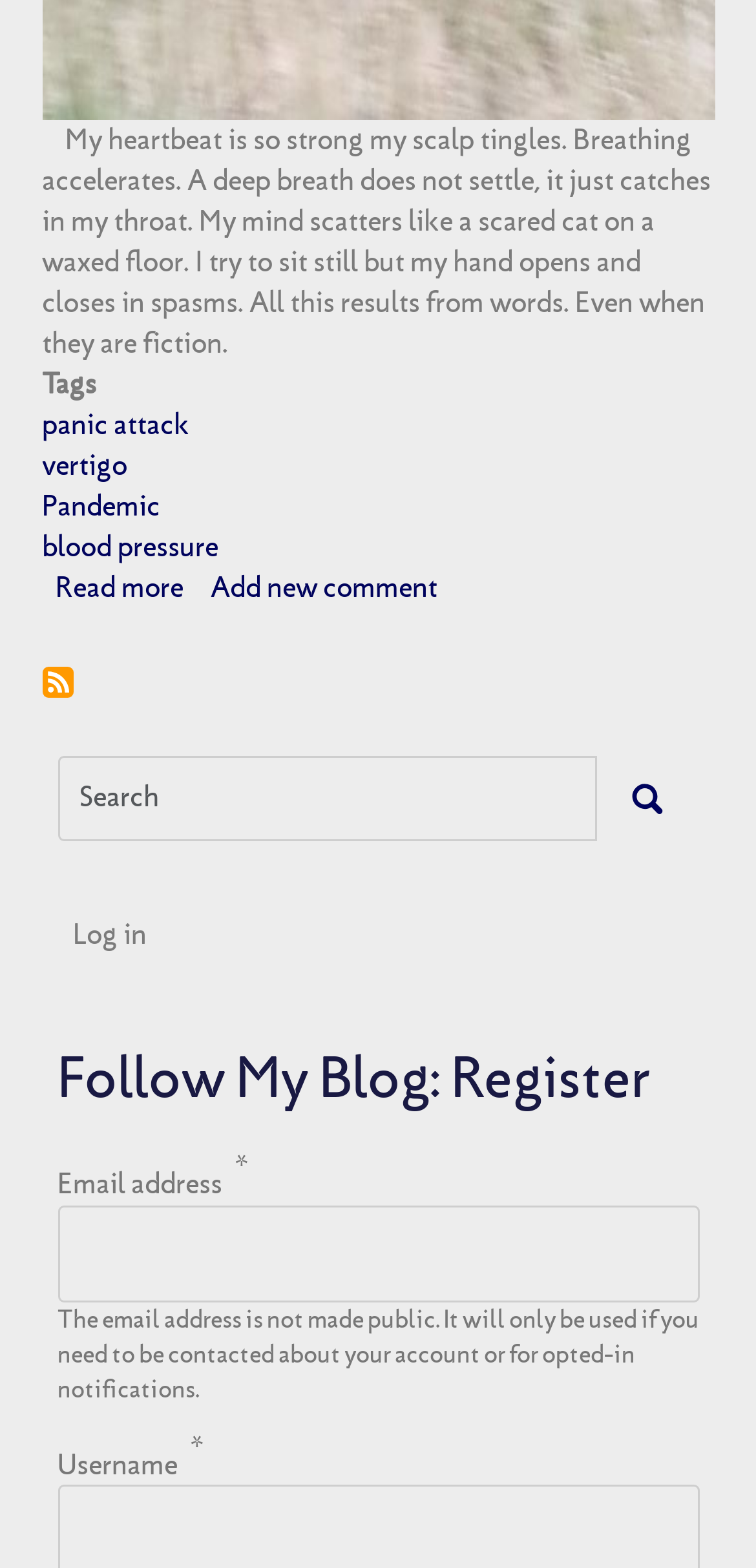Please identify the bounding box coordinates of the element on the webpage that should be clicked to follow this instruction: "Subscribe to blood pressure updates". The bounding box coordinates should be given as four float numbers between 0 and 1, formatted as [left, top, right, bottom].

[0.055, 0.425, 0.096, 0.445]